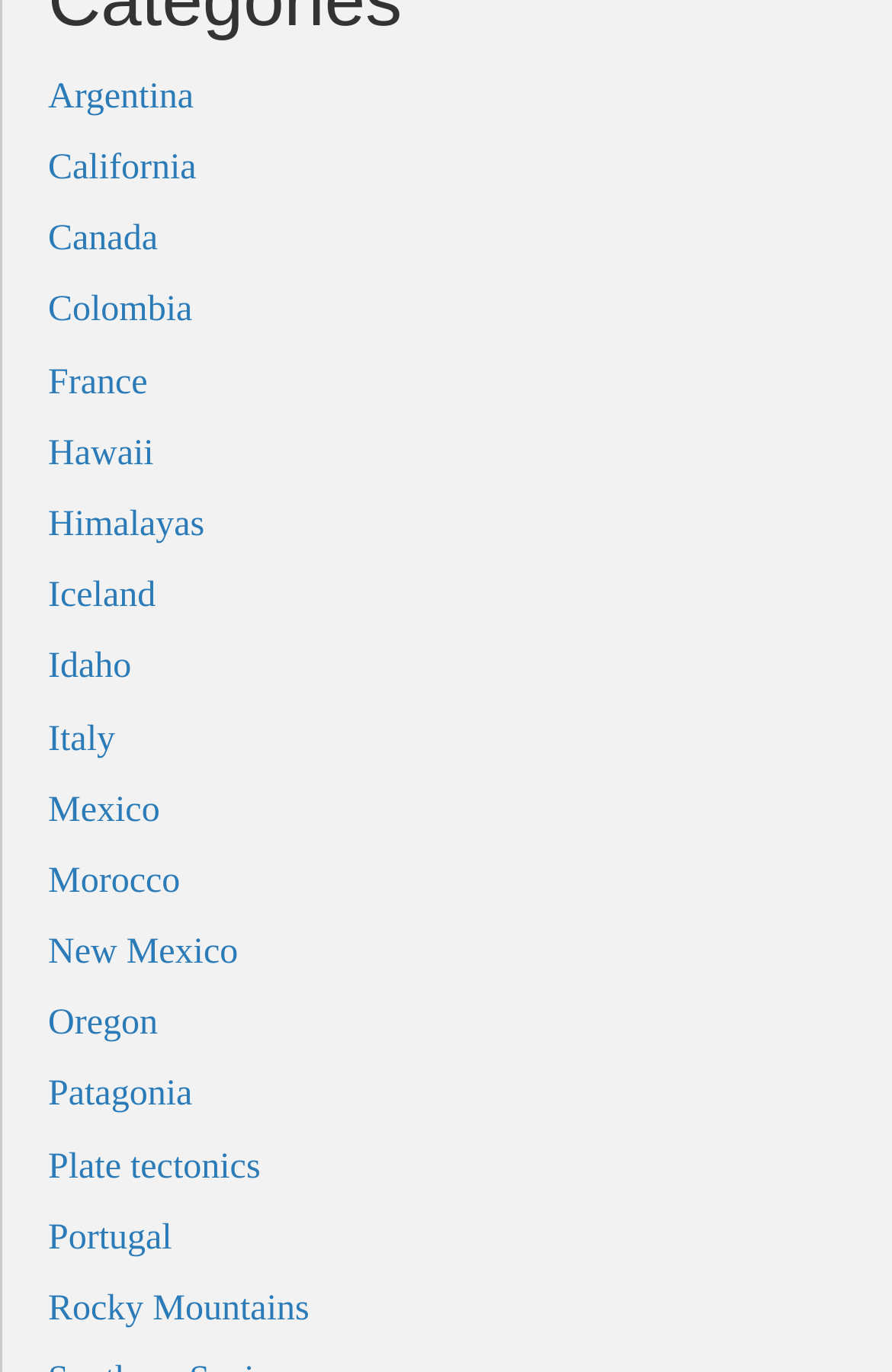Locate the bounding box coordinates of the area where you should click to accomplish the instruction: "discover Patagonia".

[0.054, 0.784, 0.216, 0.812]